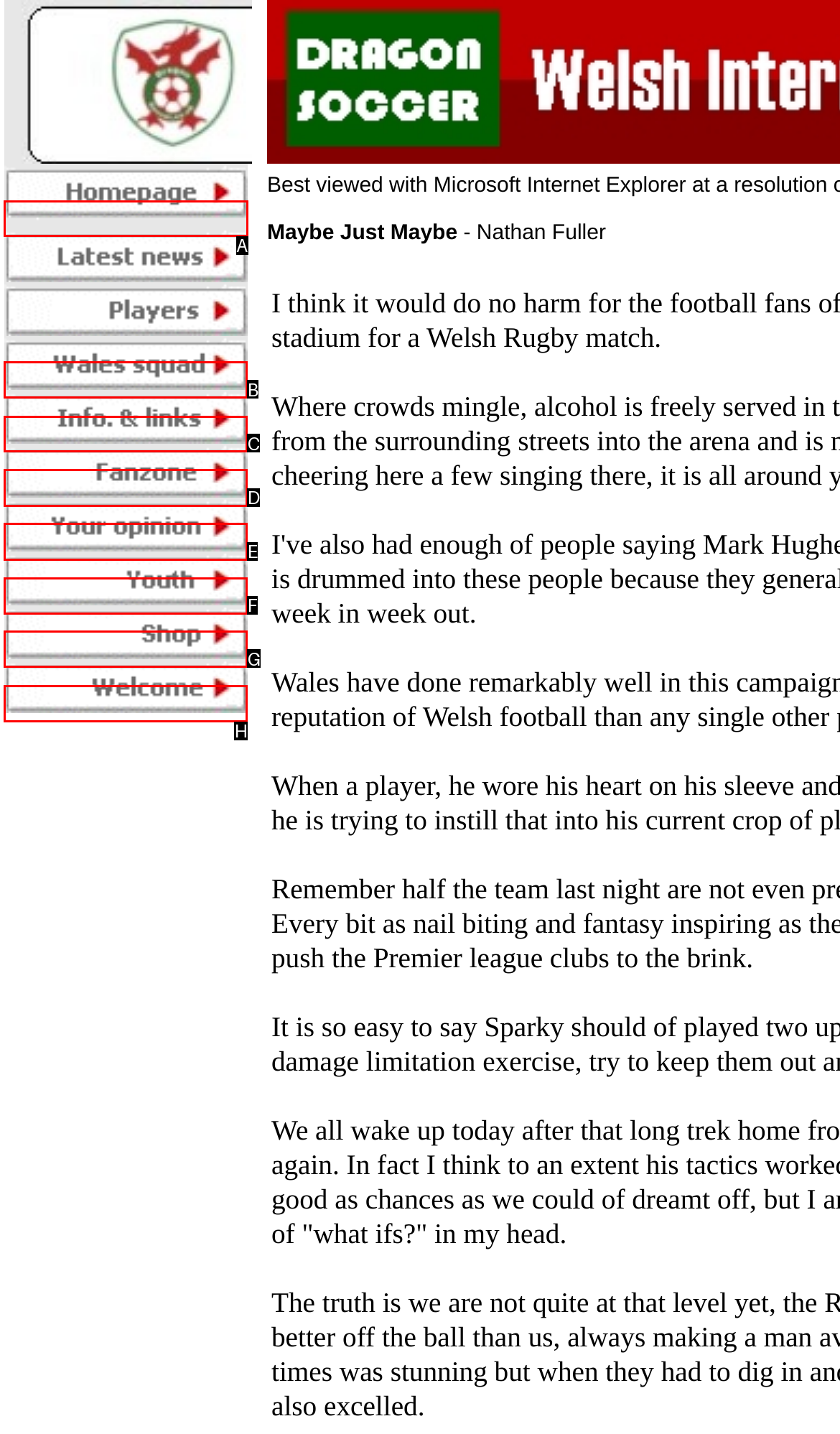Decide which UI element to click to accomplish the task: Go back to home page
Respond with the corresponding option letter.

A